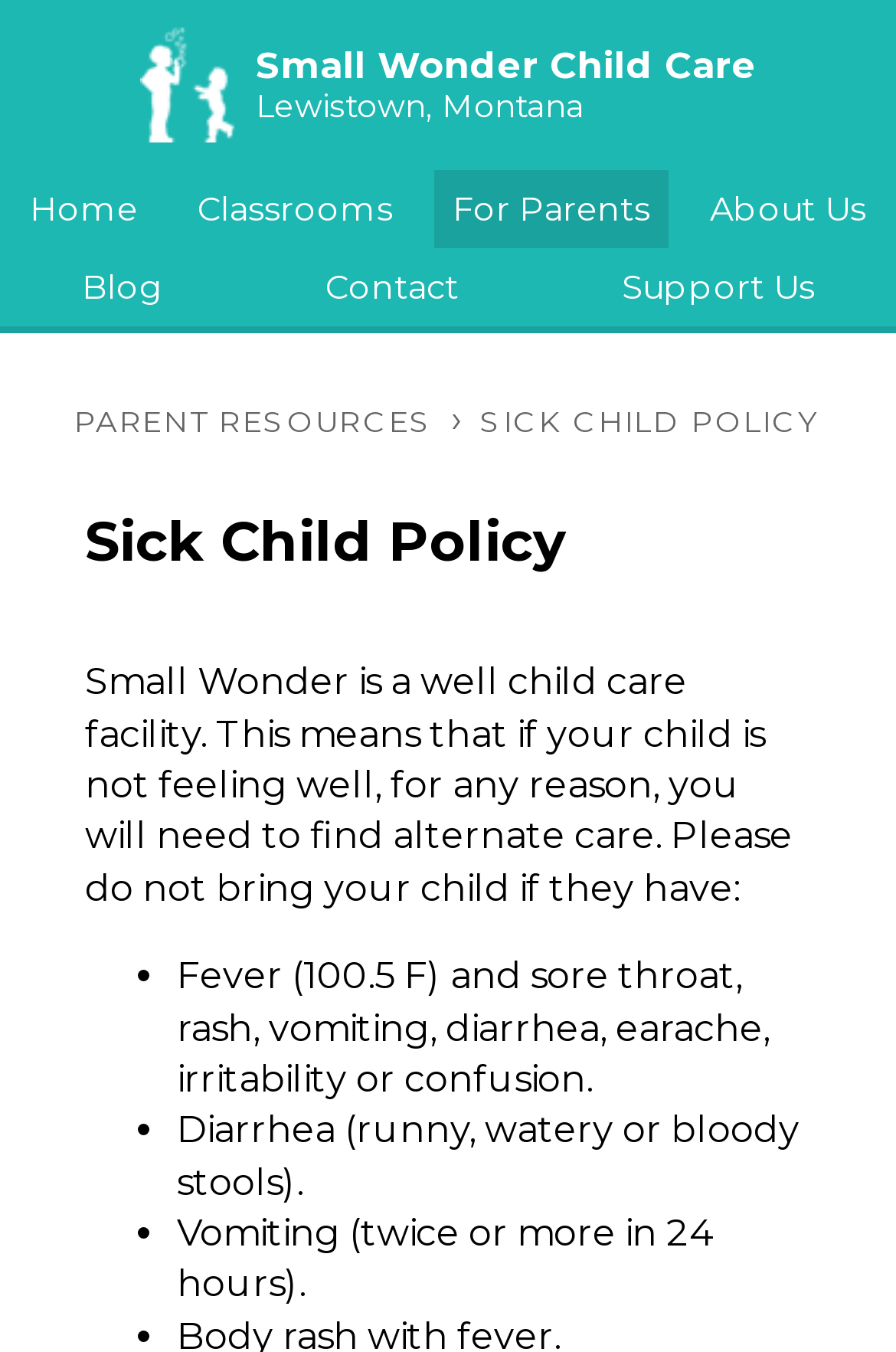Find the bounding box coordinates of the clickable area that will achieve the following instruction: "Click the Small Wonder Child Care Logo".

[0.155, 0.02, 0.26, 0.105]